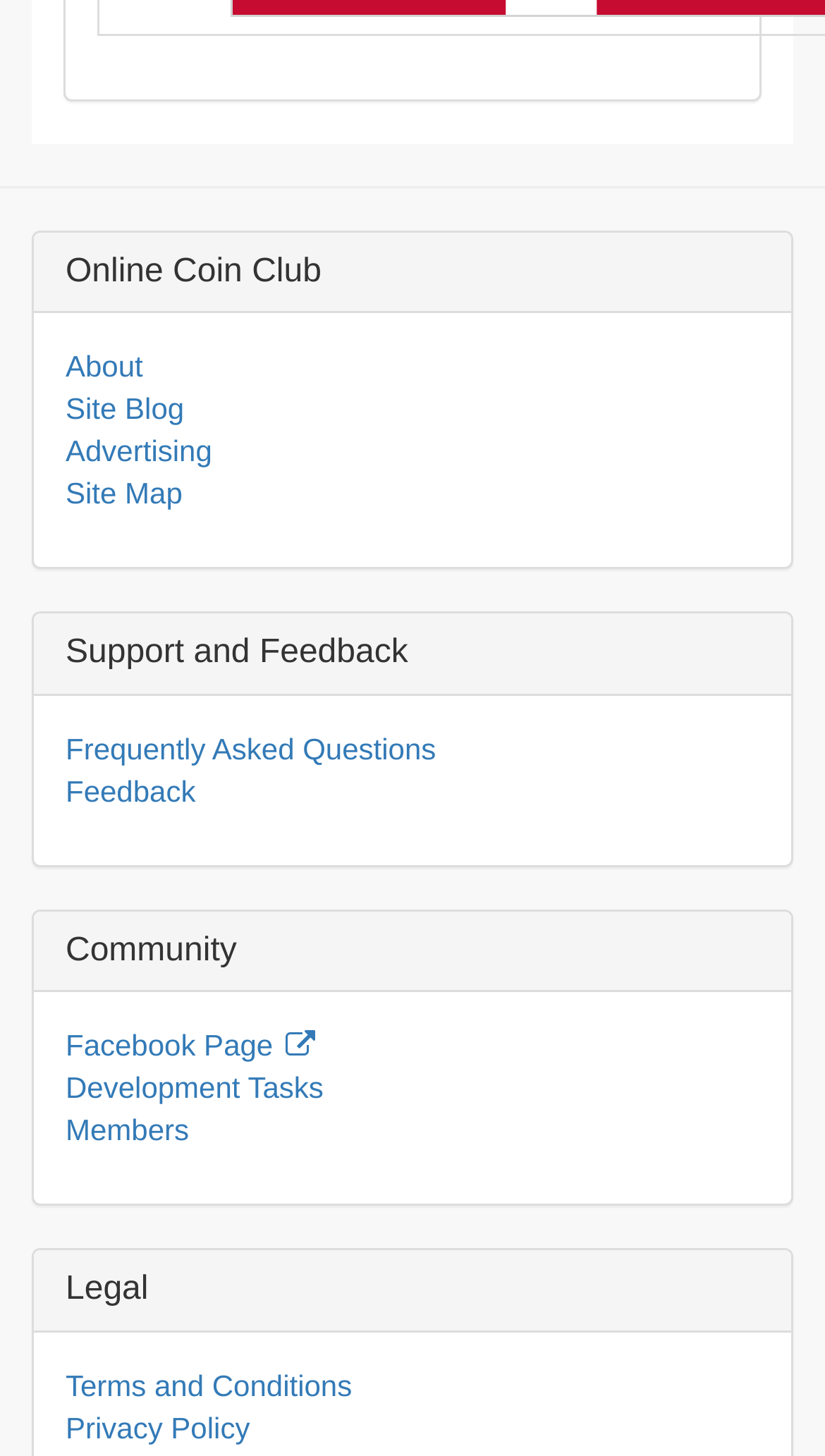How many links are there in the 'Legal' category?
Provide a one-word or short-phrase answer based on the image.

2